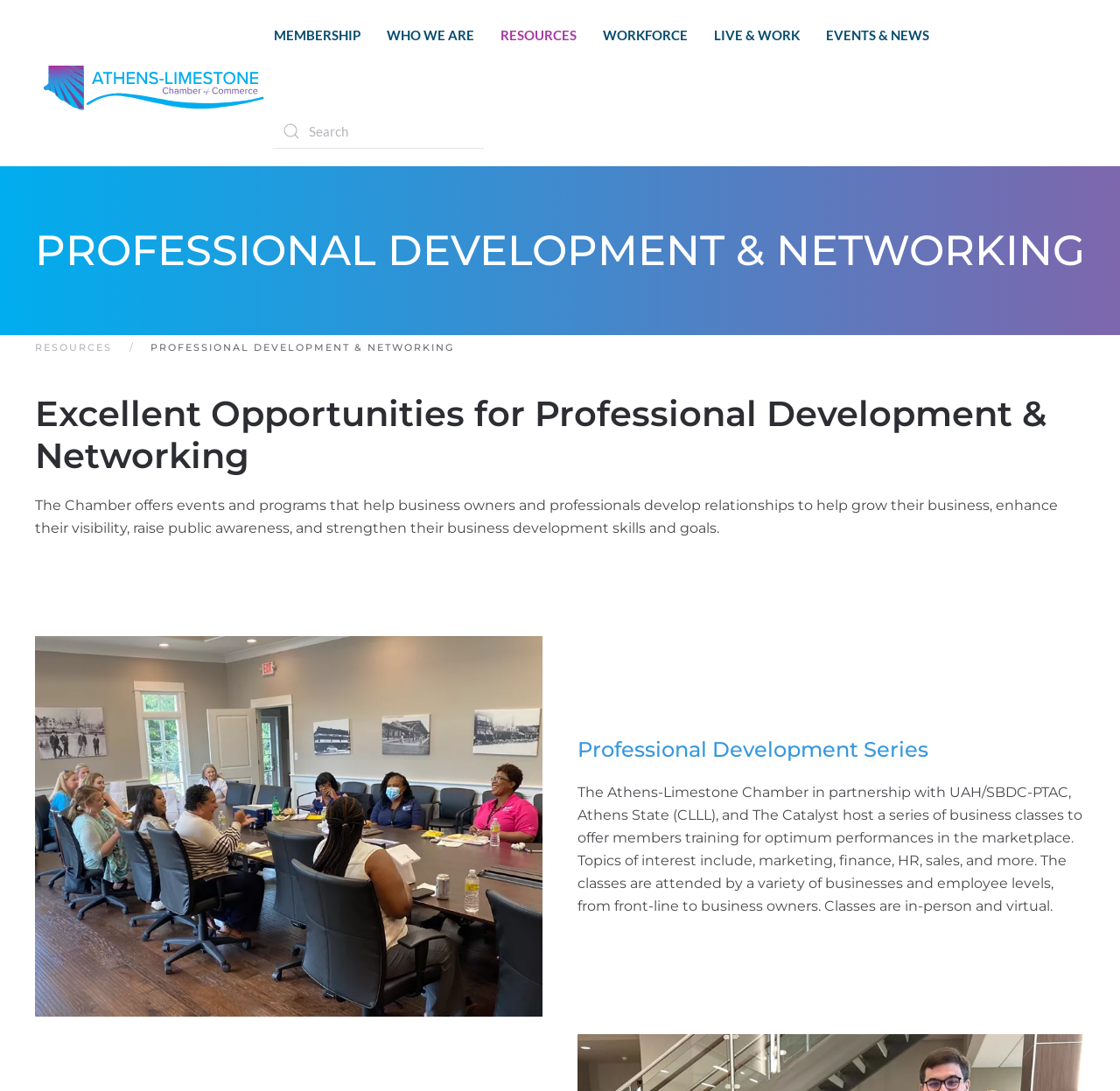Refer to the screenshot and give an in-depth answer to this question: Is the search function available on the webpage?

I found a search element on the webpage, which is a searchbox with a placeholder text 'Search', indicating that the search function is available for users to search for content on the webpage.